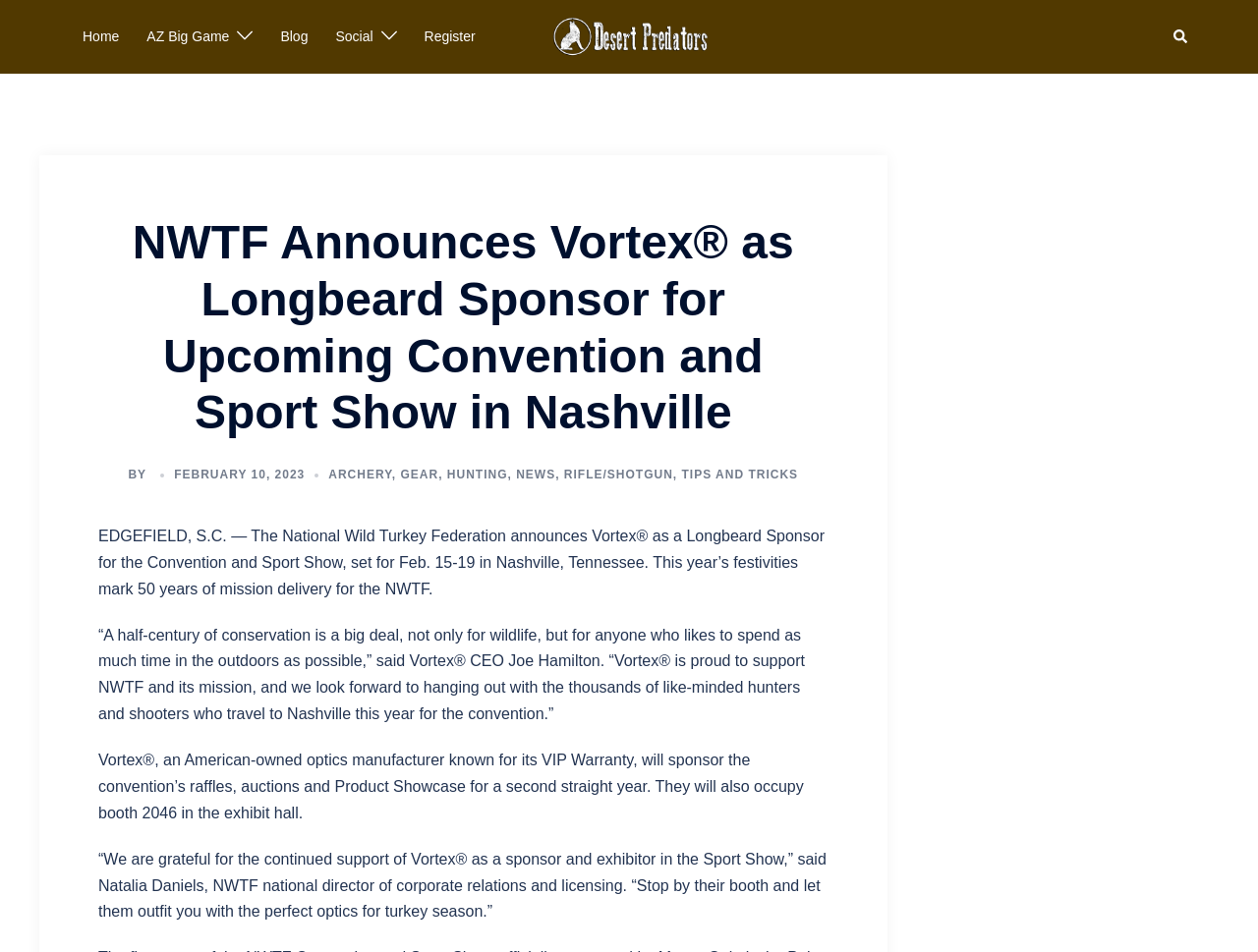Please find the bounding box coordinates of the element that must be clicked to perform the given instruction: "visit the Desert Predators page". The coordinates should be four float numbers from 0 to 1, i.e., [left, top, right, bottom].

[0.436, 0.029, 0.564, 0.046]